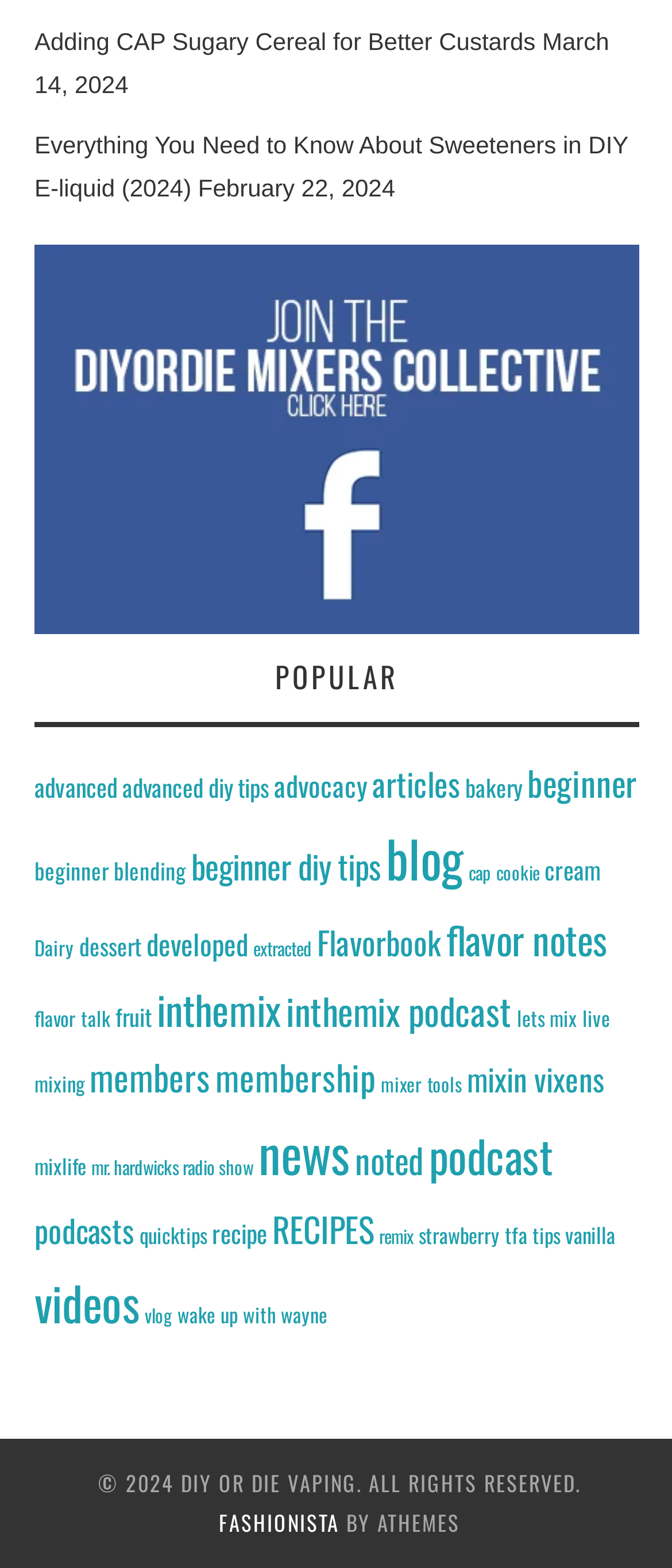Please find the bounding box coordinates of the element that must be clicked to perform the given instruction: "Visit the 'Everything You Need to Know About Sweeteners in DIY E-liquid (2024)' article". The coordinates should be four float numbers from 0 to 1, i.e., [left, top, right, bottom].

[0.051, 0.083, 0.935, 0.129]